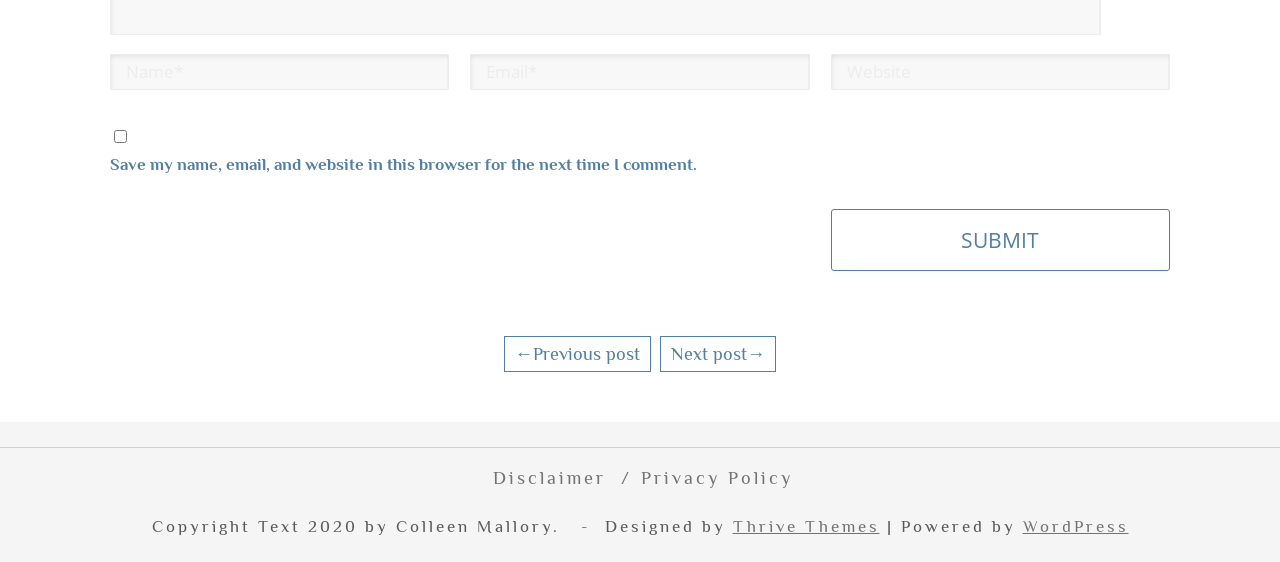Please identify the bounding box coordinates for the region that you need to click to follow this instruction: "Visit the disclaimer page".

[0.369, 0.833, 0.481, 0.869]